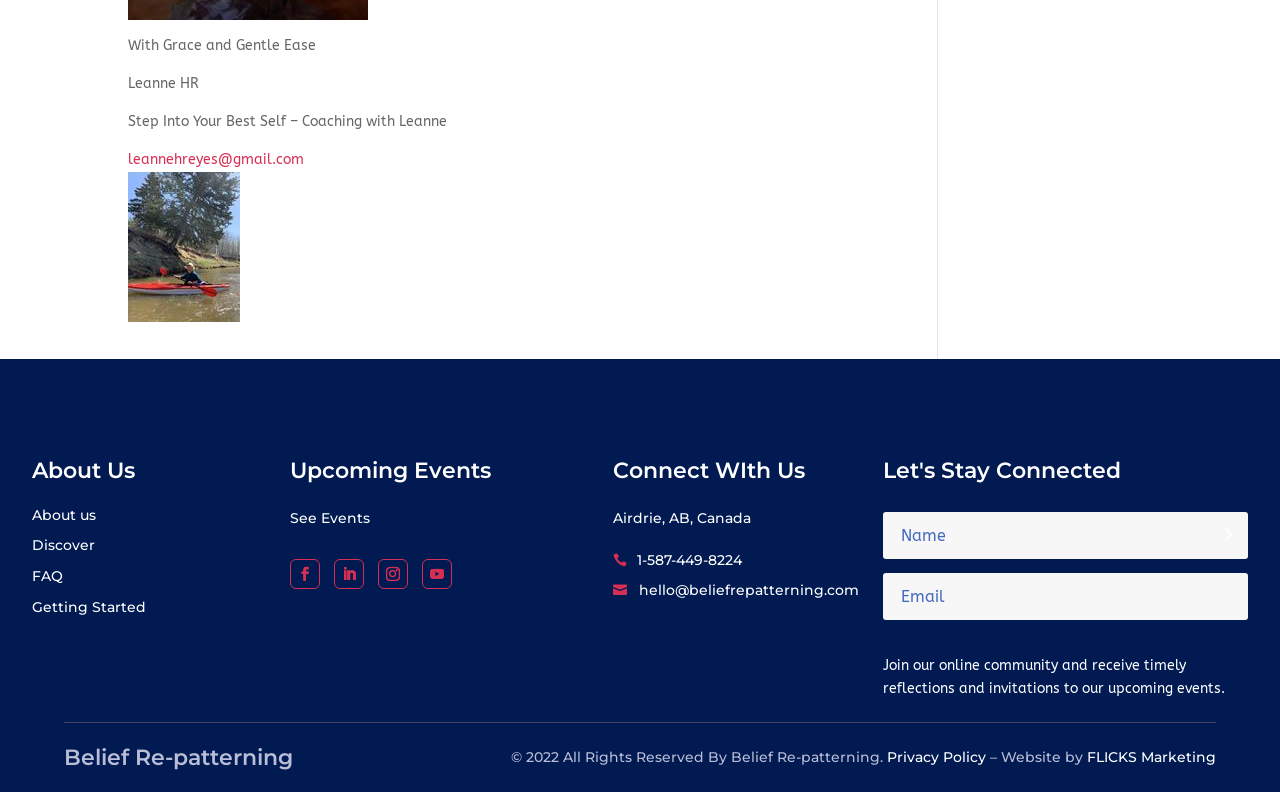With reference to the image, please provide a detailed answer to the following question: What is the name of the company that developed the website?

The name of the company that developed the website can be found at the bottom of the webpage, where it says '– Website by FLICKS Marketing' in a static text element.